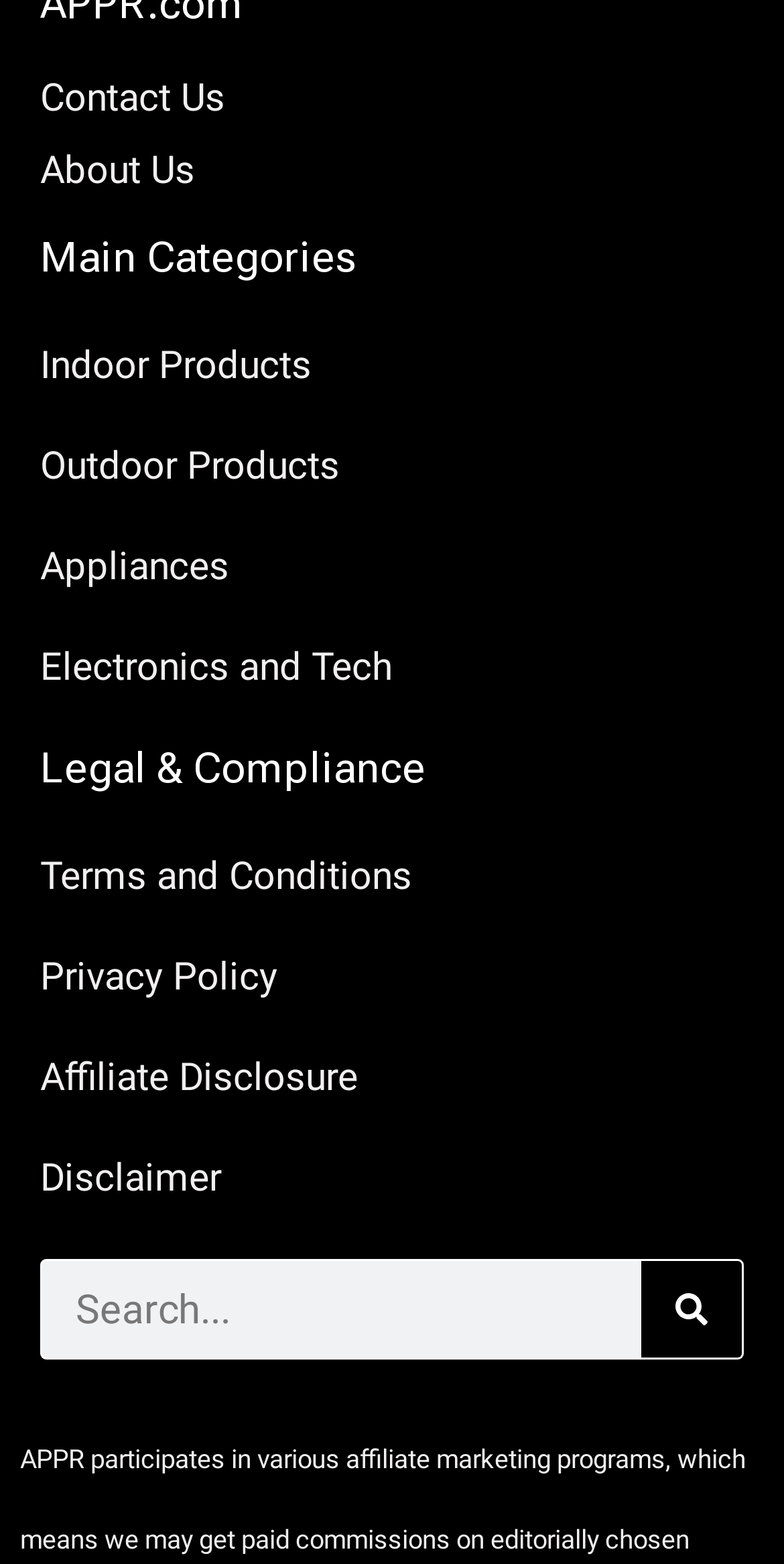Using the element description parent_node: Search name="s" placeholder="Search...", predict the bounding box coordinates for the UI element. Provide the coordinates in (top-left x, top-left y, bottom-right x, bottom-right y) format with values ranging from 0 to 1.

[0.054, 0.806, 0.818, 0.867]